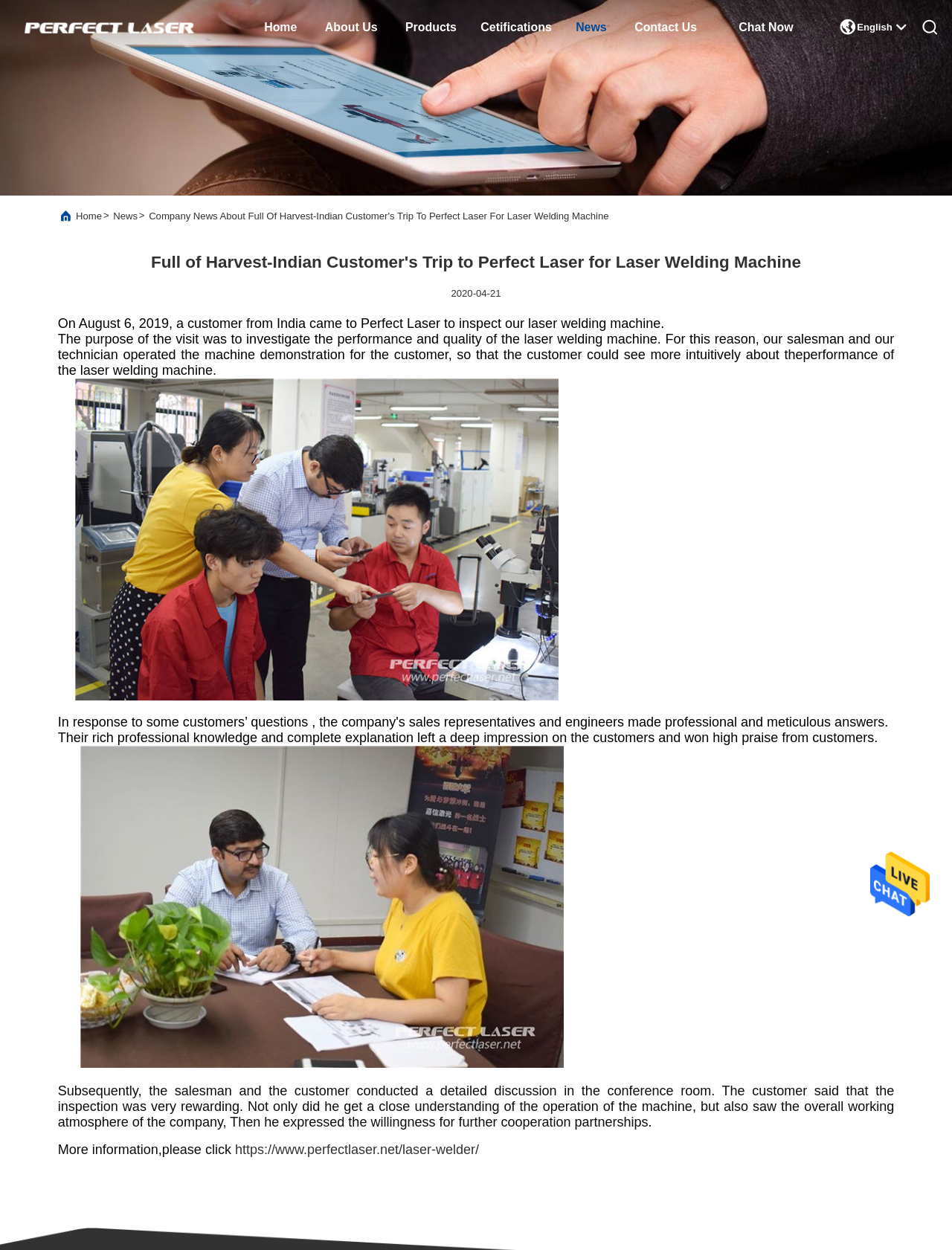What is the link to get more information? Analyze the screenshot and reply with just one word or a short phrase.

https://www.perfectlaser.net/laser-welder/